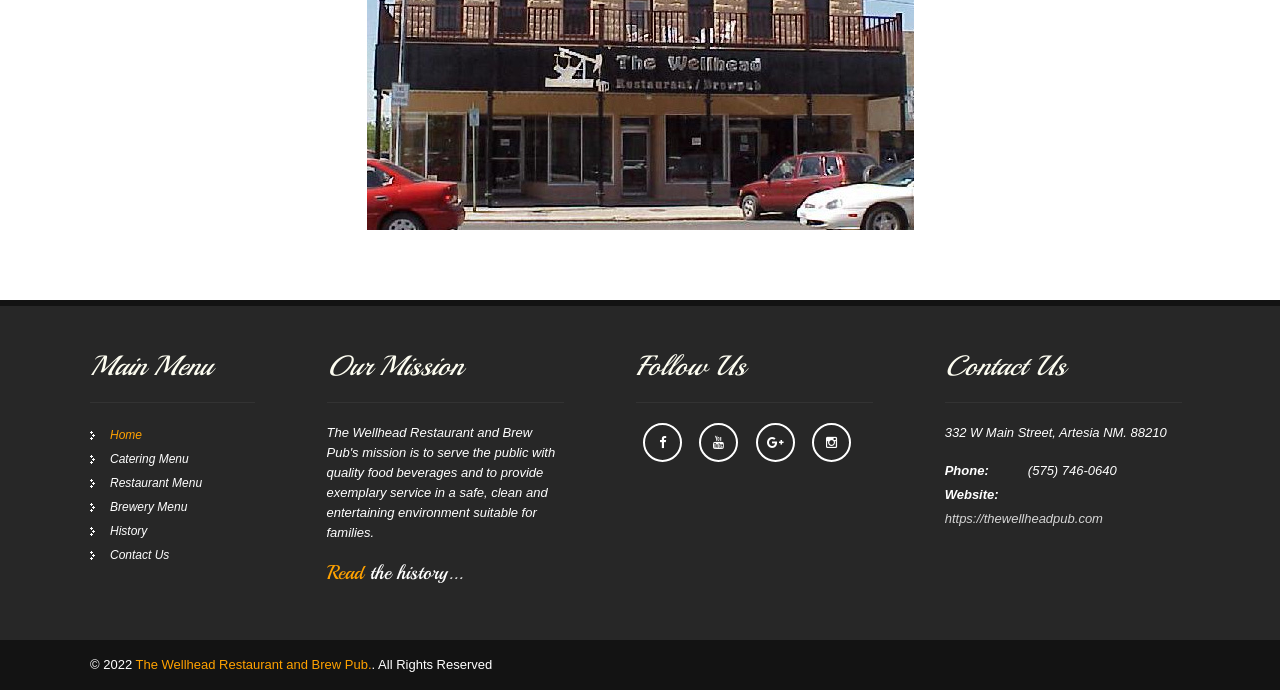What are the social media platforms available?
Answer the question in a detailed and comprehensive manner.

I found the answer by looking at the 'Follow Us' section, where four social media links are provided, represented by icons. Although the icons are not explicitly mentioned, I can infer that they represent four different social media platforms.